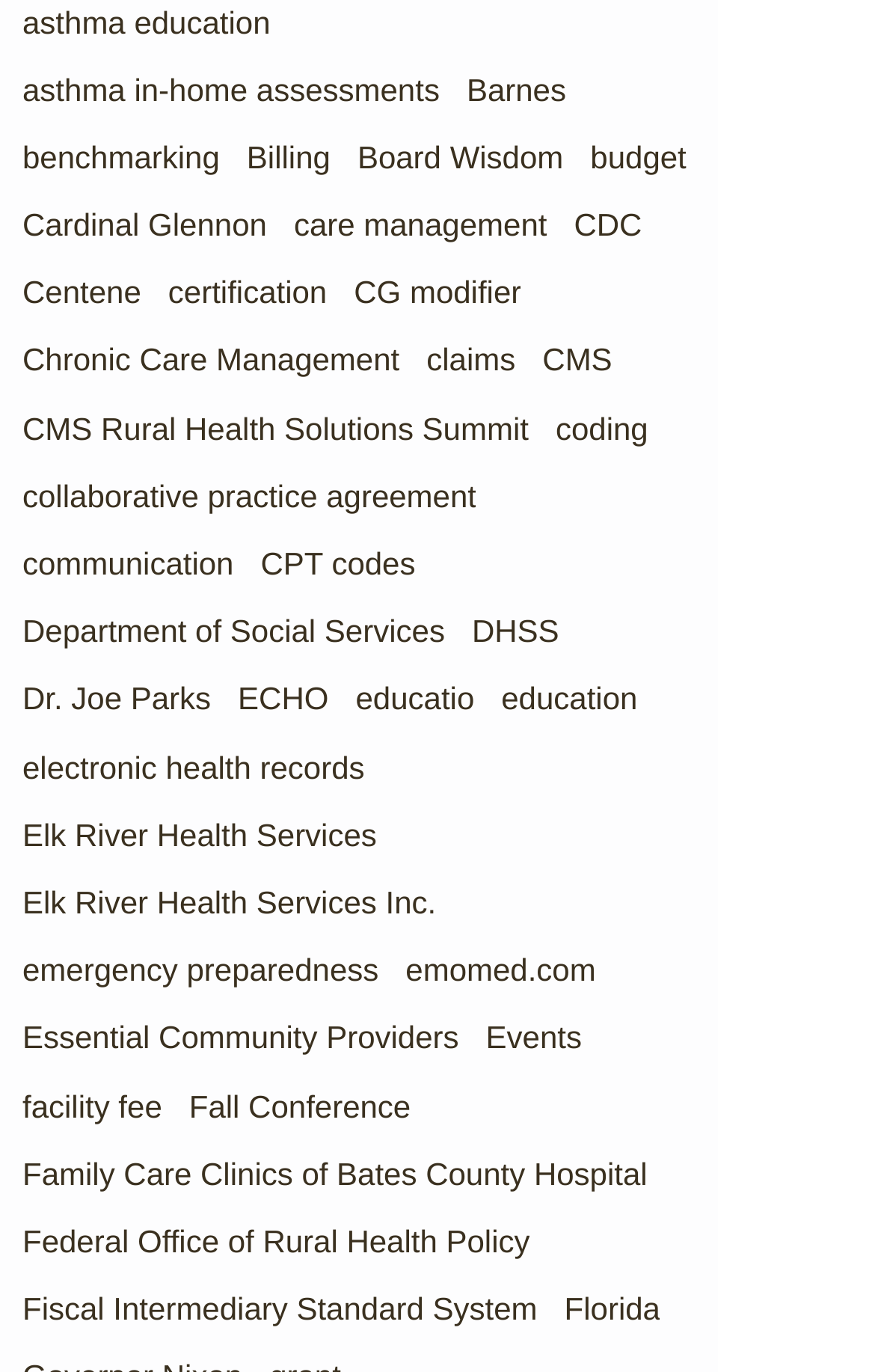Please locate the bounding box coordinates of the element's region that needs to be clicked to follow the instruction: "Learn about care management". The bounding box coordinates should be provided as four float numbers between 0 and 1, i.e., [left, top, right, bottom].

[0.336, 0.149, 0.625, 0.179]